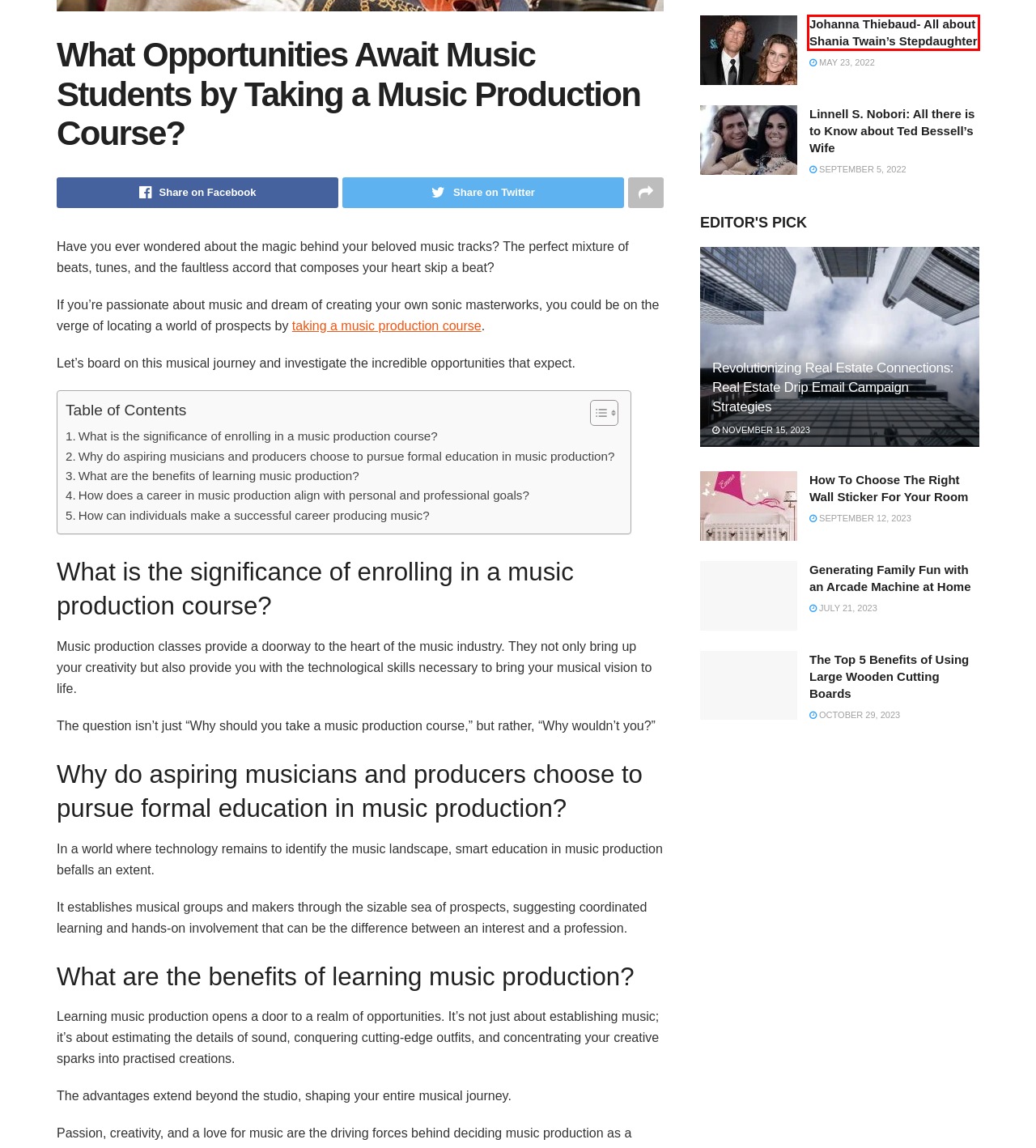Examine the screenshot of the webpage, which has a red bounding box around a UI element. Select the webpage description that best fits the new webpage after the element inside the red bounding box is clicked. Here are the choices:
A. The Top 5 Benefits of Using Large Wooden Cutting Boards - Mitmunk
B. MMus Contemporary Music Production Course in London, UK | LCCM
C. Linnell S. Nobori: All there is to Know about Ted Bessell’s Wife - Mitmunk
D. Johanna Thiebaud- All about Shania Twain’s Stepdaughter - Mitmunk
E. Revolutionizing Real Estate Connections: Real Estate Drip Email Campaign Strategies - Mitmunk
F. How To Choose The Right Wall Sticker For Your Room - Mitmunk
G. Generating Family Fun with an Arcade Machine at Home - Mitmunk
H. Tech - Mitmunk

D